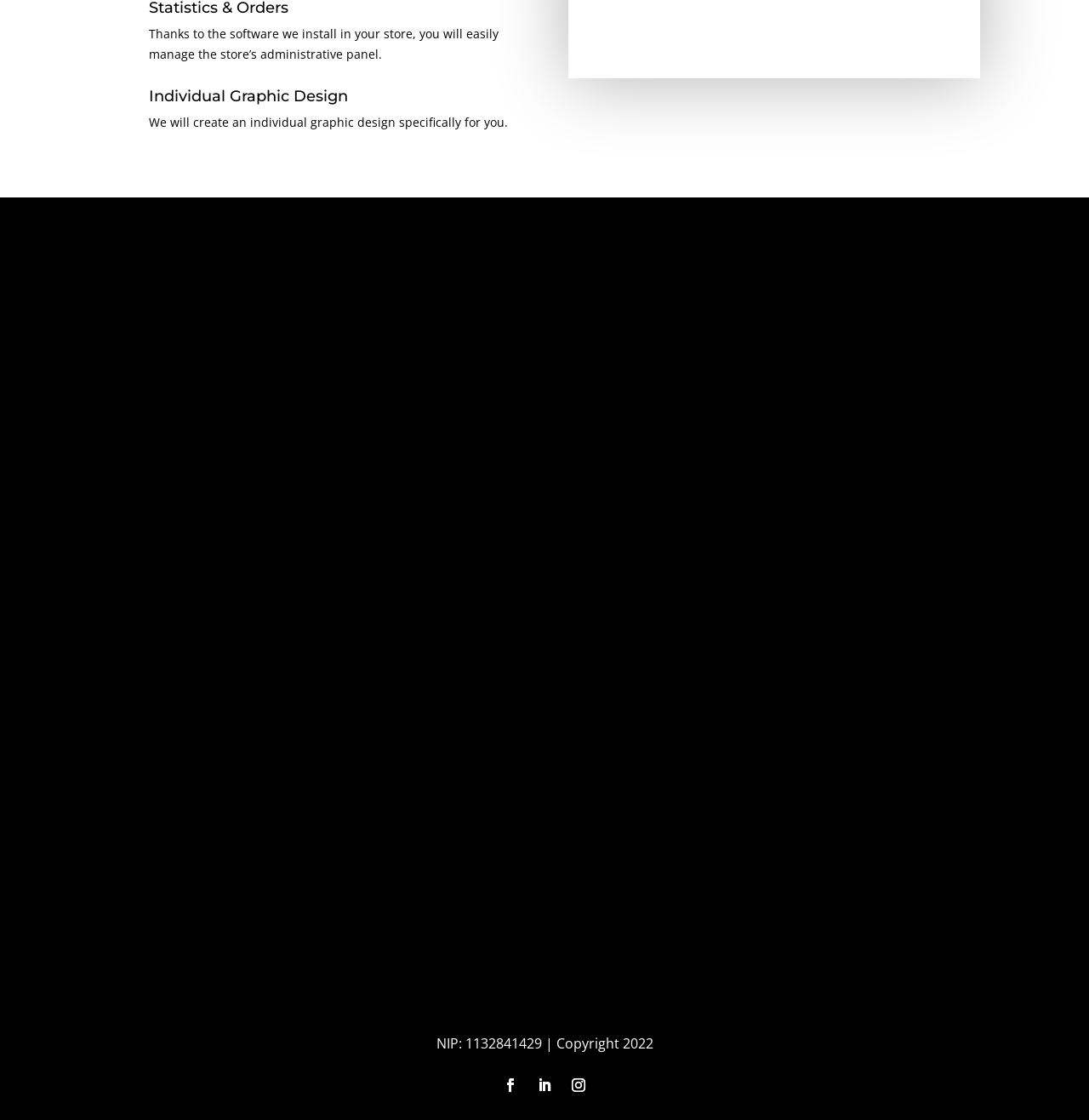Provide the bounding box coordinates of the UI element that matches the description: "789 428 450".

[0.092, 0.782, 0.26, 0.815]